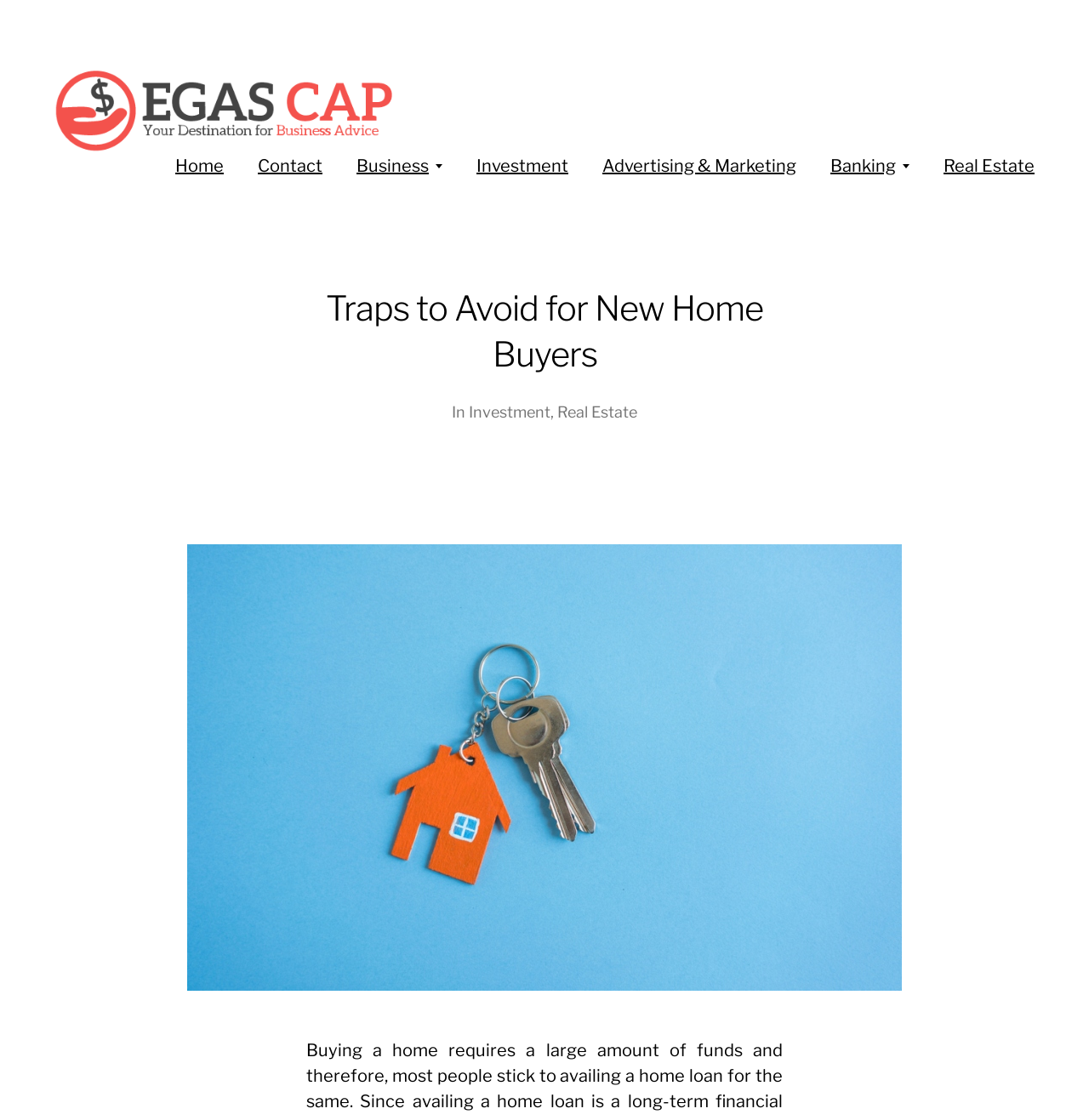Bounding box coordinates must be specified in the format (top-left x, top-left y, bottom-right x, bottom-right y). All values should be floating point numbers between 0 and 1. What are the bounding box coordinates of the UI element described as: Advertising & Marketing

[0.553, 0.137, 0.731, 0.159]